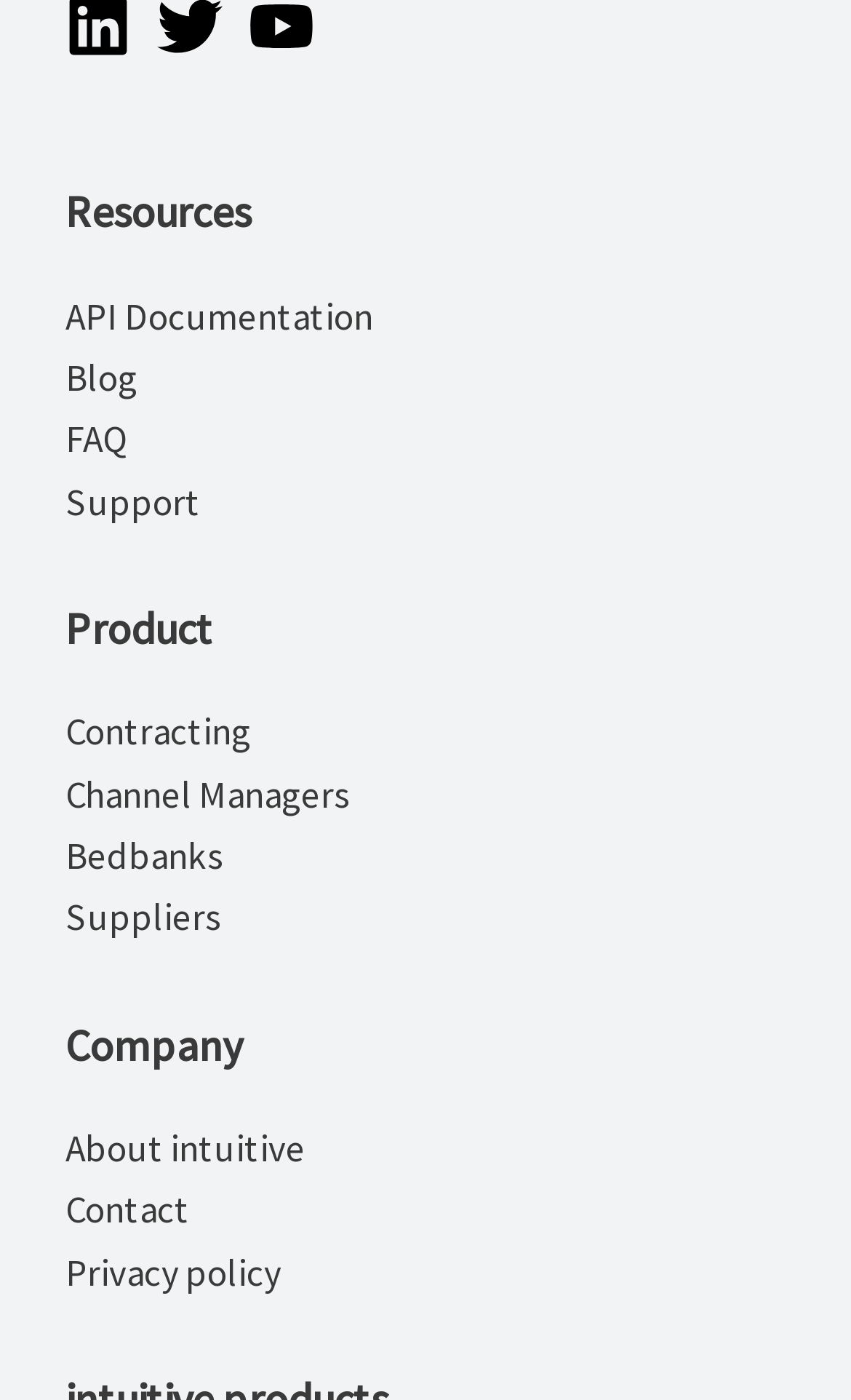Locate the bounding box coordinates for the element described below: "Support". The coordinates must be four float values between 0 and 1, formatted as [left, top, right, bottom].

[0.077, 0.341, 0.236, 0.375]